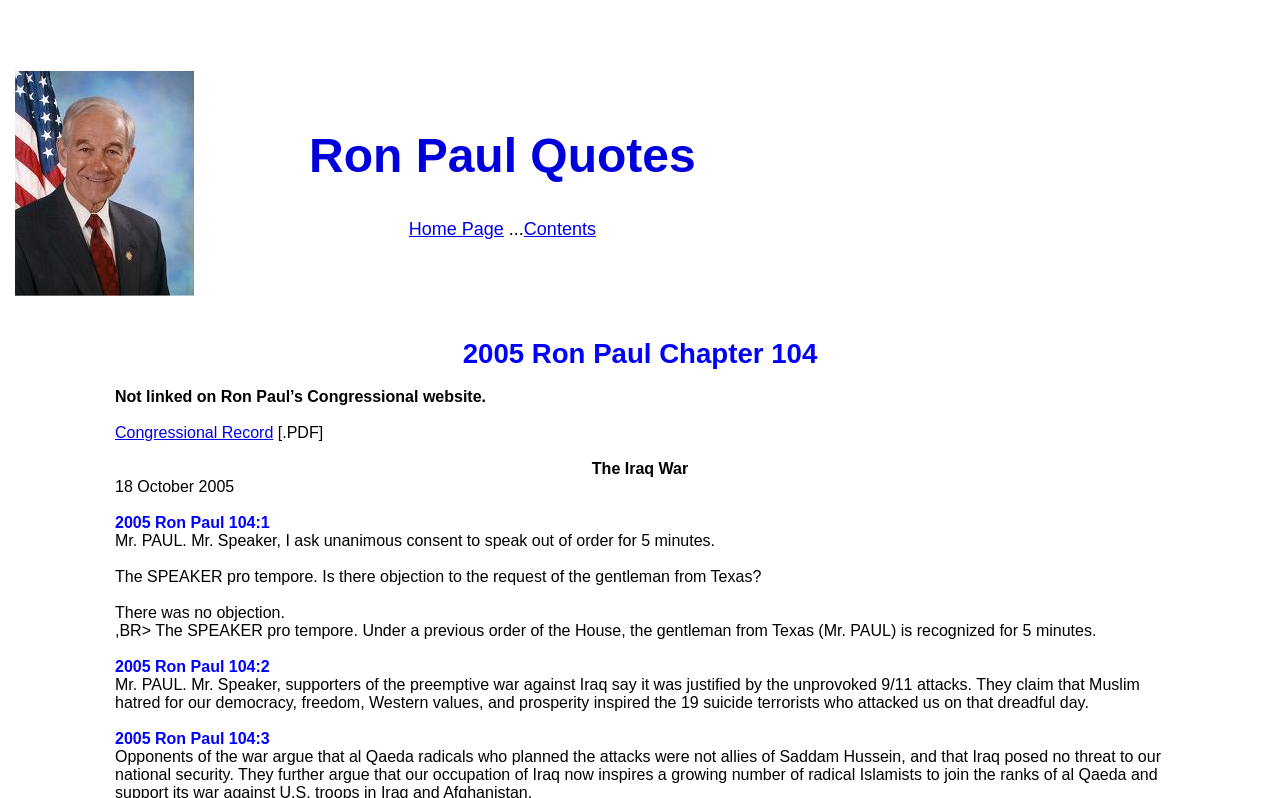What is the main topic of this webpage?
Refer to the image and respond with a one-word or short-phrase answer.

The Iraq War